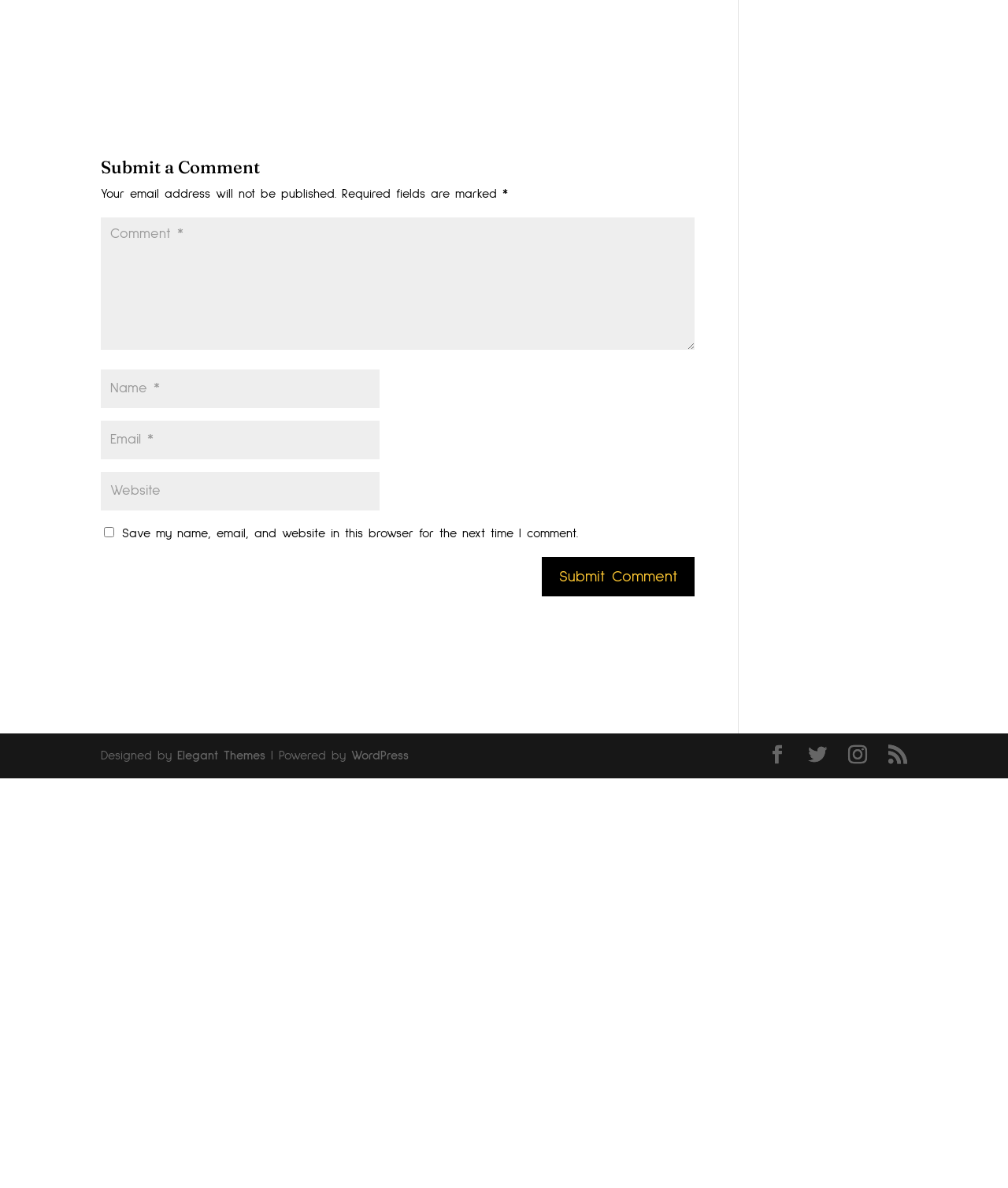Can you specify the bounding box coordinates of the area that needs to be clicked to fulfill the following instruction: "Submit the comment"?

[0.537, 0.469, 0.689, 0.502]